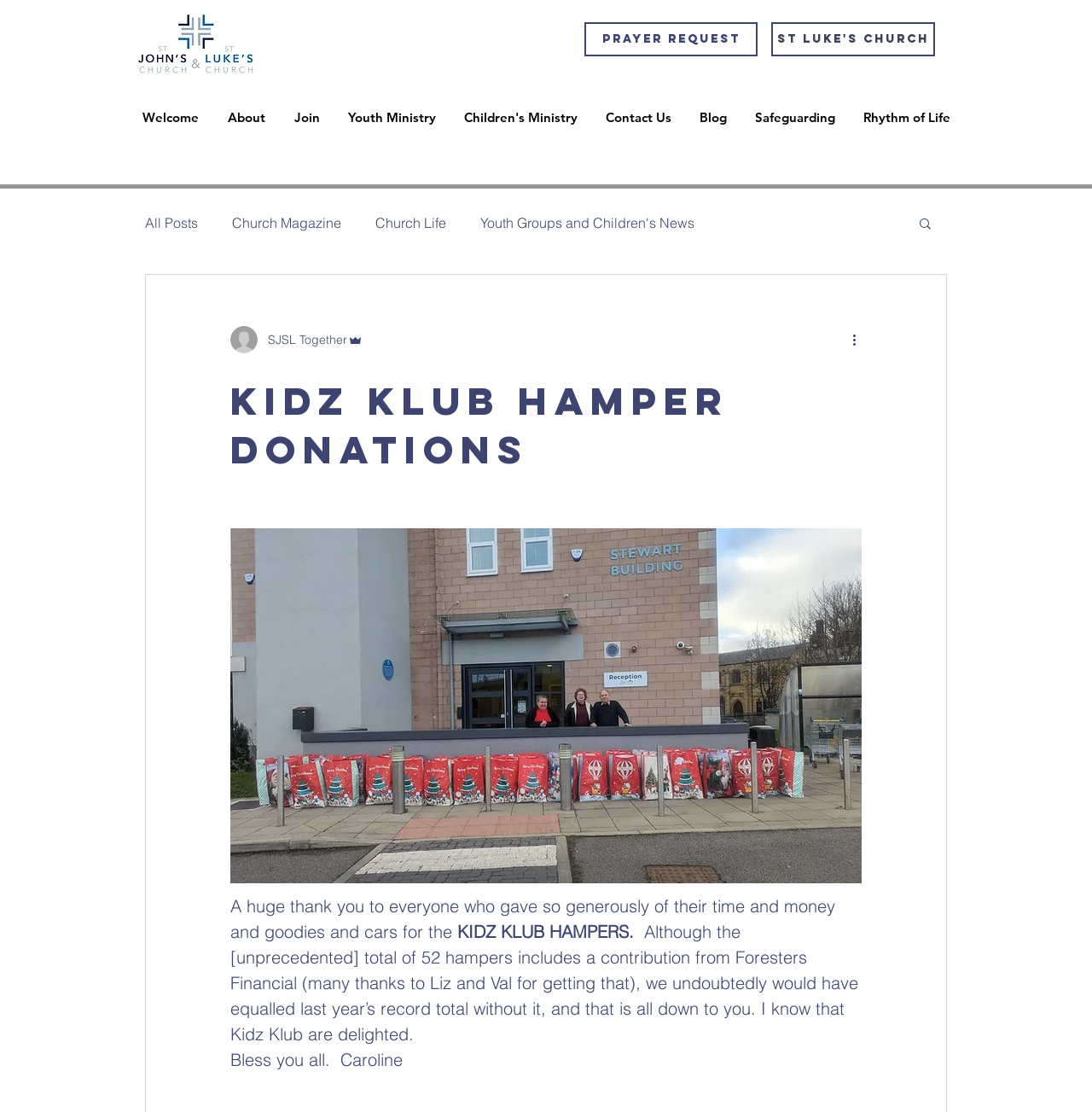Who is the author of the text?
Please respond to the question with a detailed and well-explained answer.

The webpage ends with the text 'Bless you all.  Caroline' which suggests that Caroline is the author of the text.